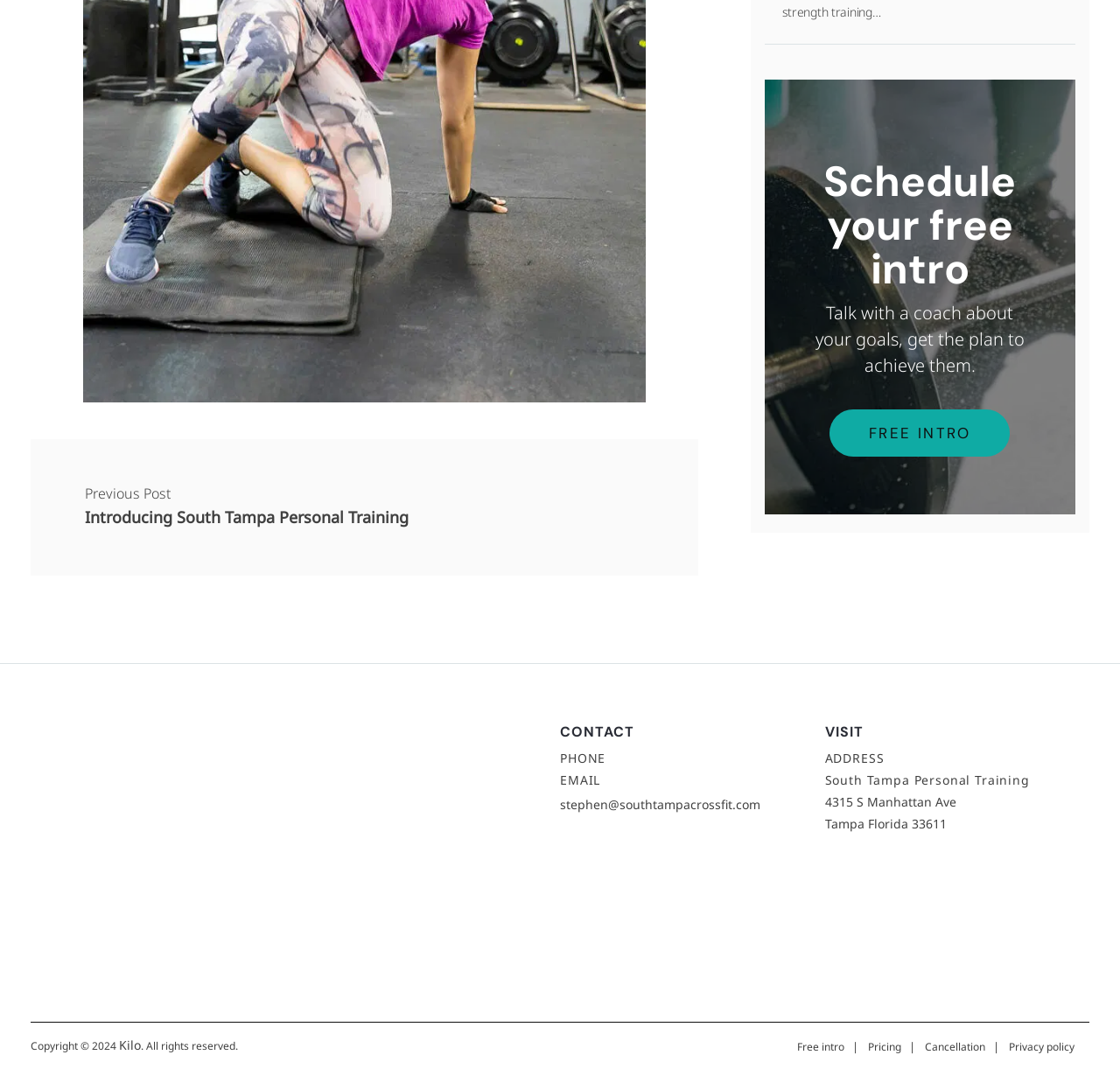Using a single word or phrase, answer the following question: 
What is the purpose of the 'Schedule your free intro' section?

Talk with a coach about goals